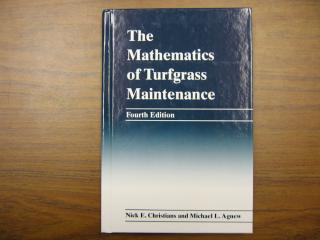Who are the authors of the book?
Carefully examine the image and provide a detailed answer to the question.

The authors of the book are listed at the bottom of the cover in smaller text, and they are Nick E. Christians and Michael L. Agnew.